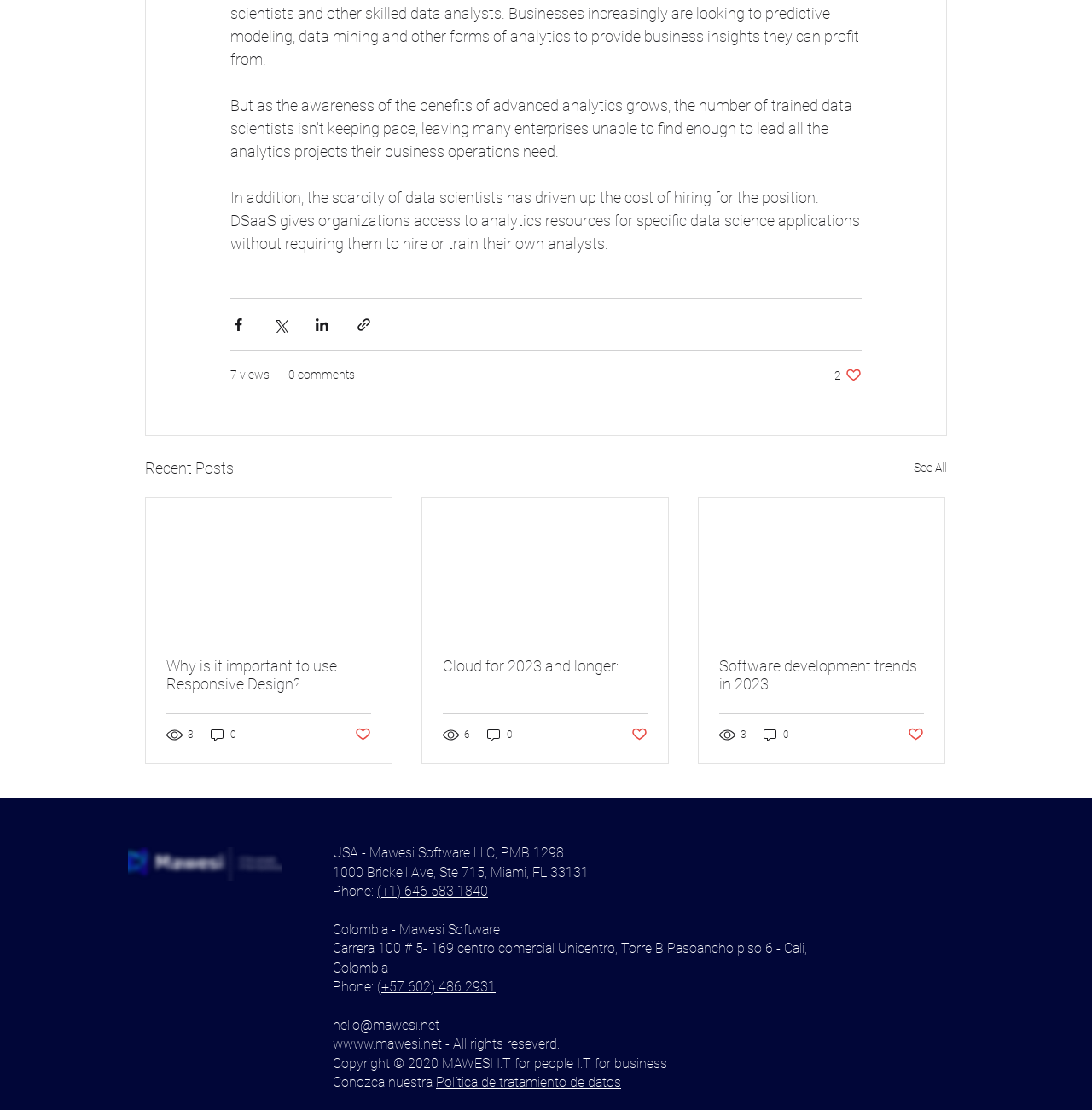Please locate the bounding box coordinates of the region I need to click to follow this instruction: "Read the article about Responsive Design".

[0.152, 0.592, 0.34, 0.624]